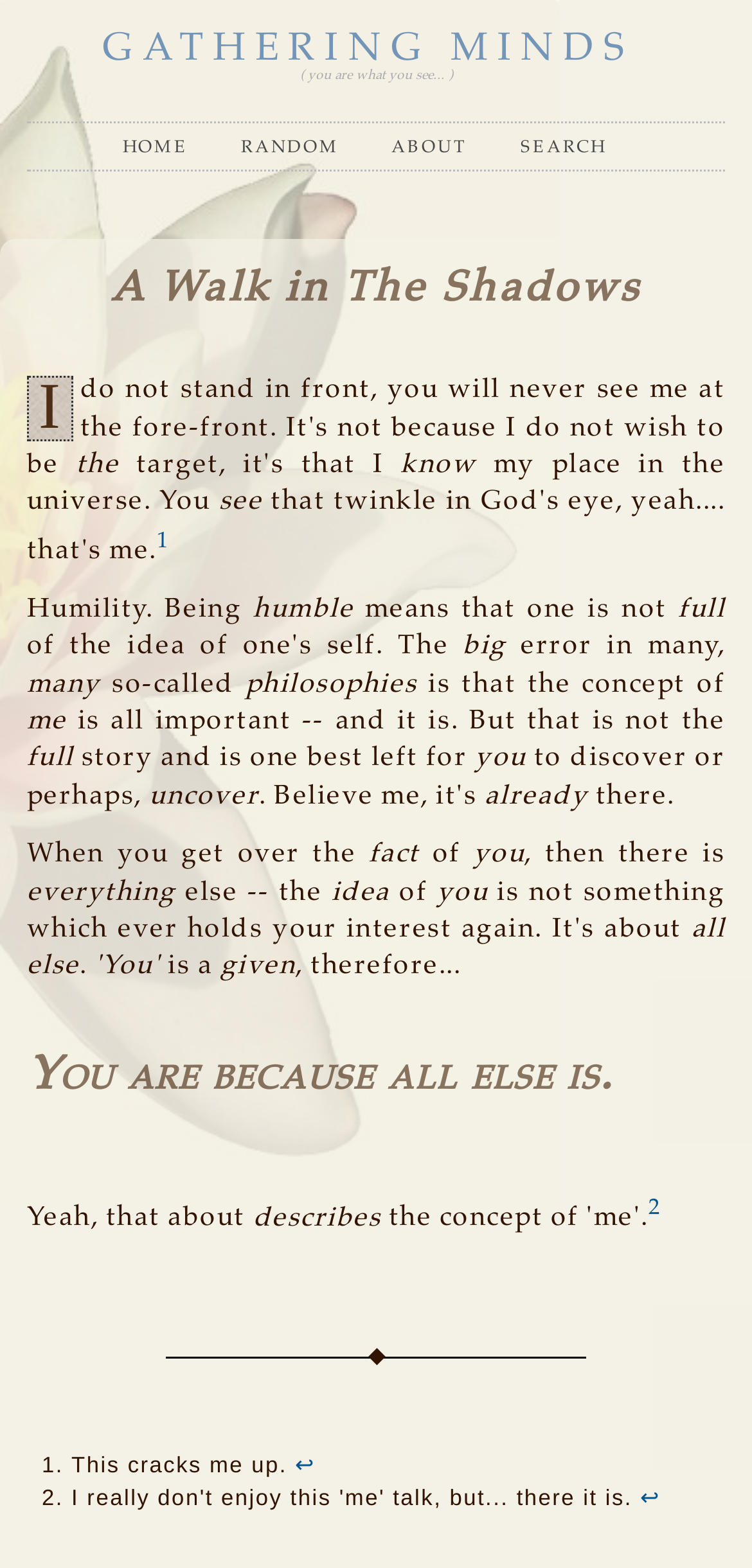Look at the image and answer the question in detail:
What is the author's tone in this webpage?

The author's tone can be inferred as reflective because the language used is introspective and contemplative, with phrases such as 'I know my place in the universe' and 'You are because all else is.' The tone is also somewhat philosophical and thought-provoking.